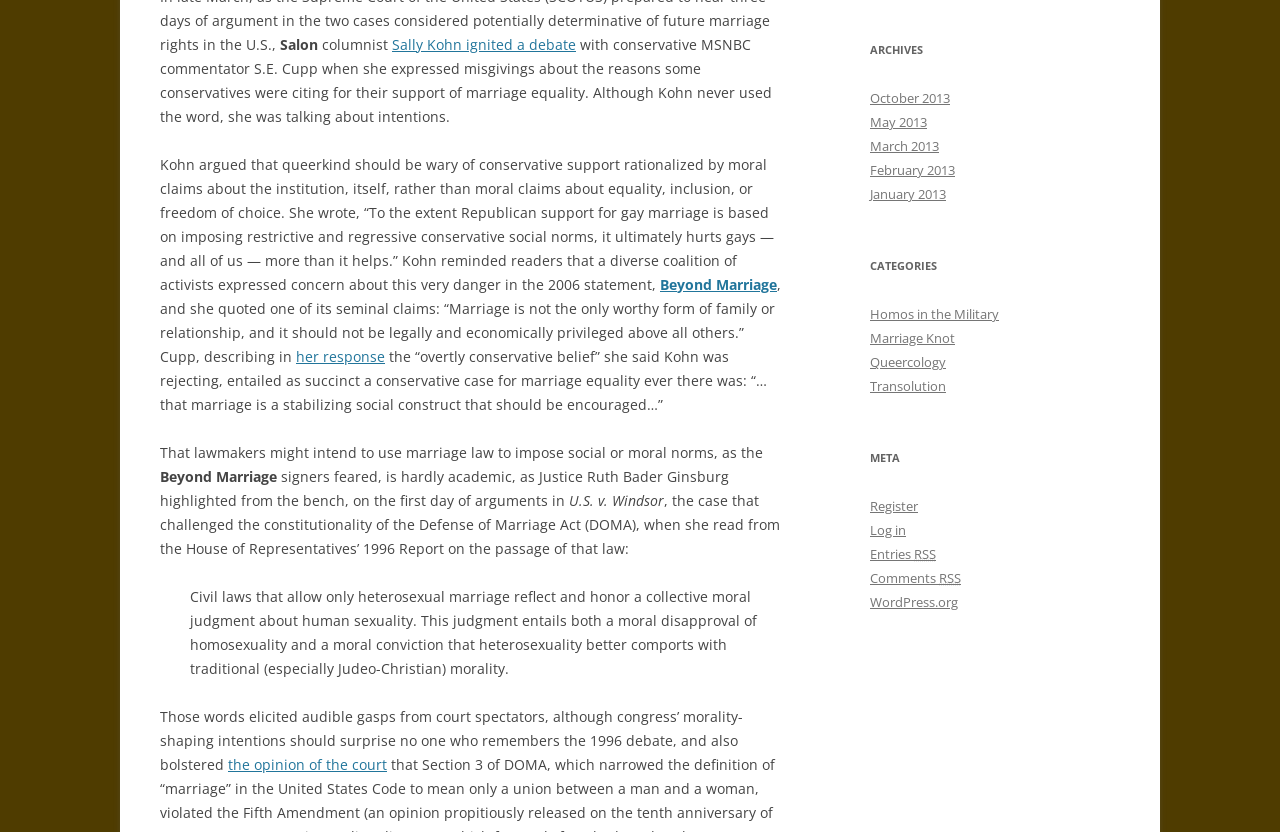Provide the bounding box coordinates for the UI element that is described as: "Register".

[0.68, 0.598, 0.717, 0.619]